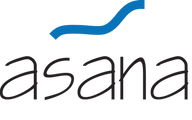Compose an extensive description of the image.

The image features the logo of "Asana," presented in a stylish and modern design. The logo consists of the word "asana" written in a sleek, lowercase font, emphasizing a contemporary aesthetic. Above the text, a curved blue line appears, suggesting a sense of fluidity and comfort, which aligns with the brand's focus on ergonomic seating solutions. This logo effectively captures the essence of the Asana brand, which is known for its innovative approach to chair design, combining traditional elements with modern ergonomics for optimal comfort.